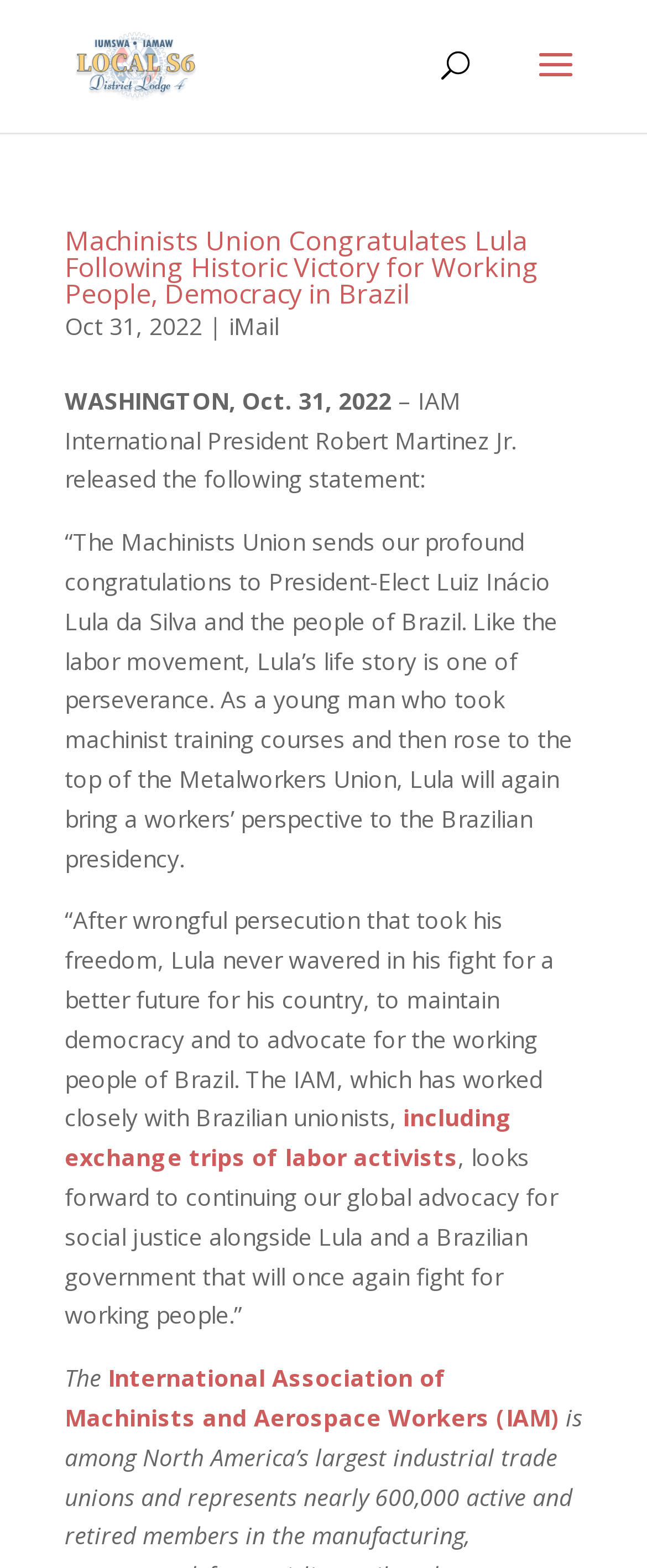What is the date of the statement?
Look at the screenshot and provide an in-depth answer.

I found the answer by examining the StaticText element with the content 'Oct 31, 2022', which is likely a date related to the statement or article on the webpage.